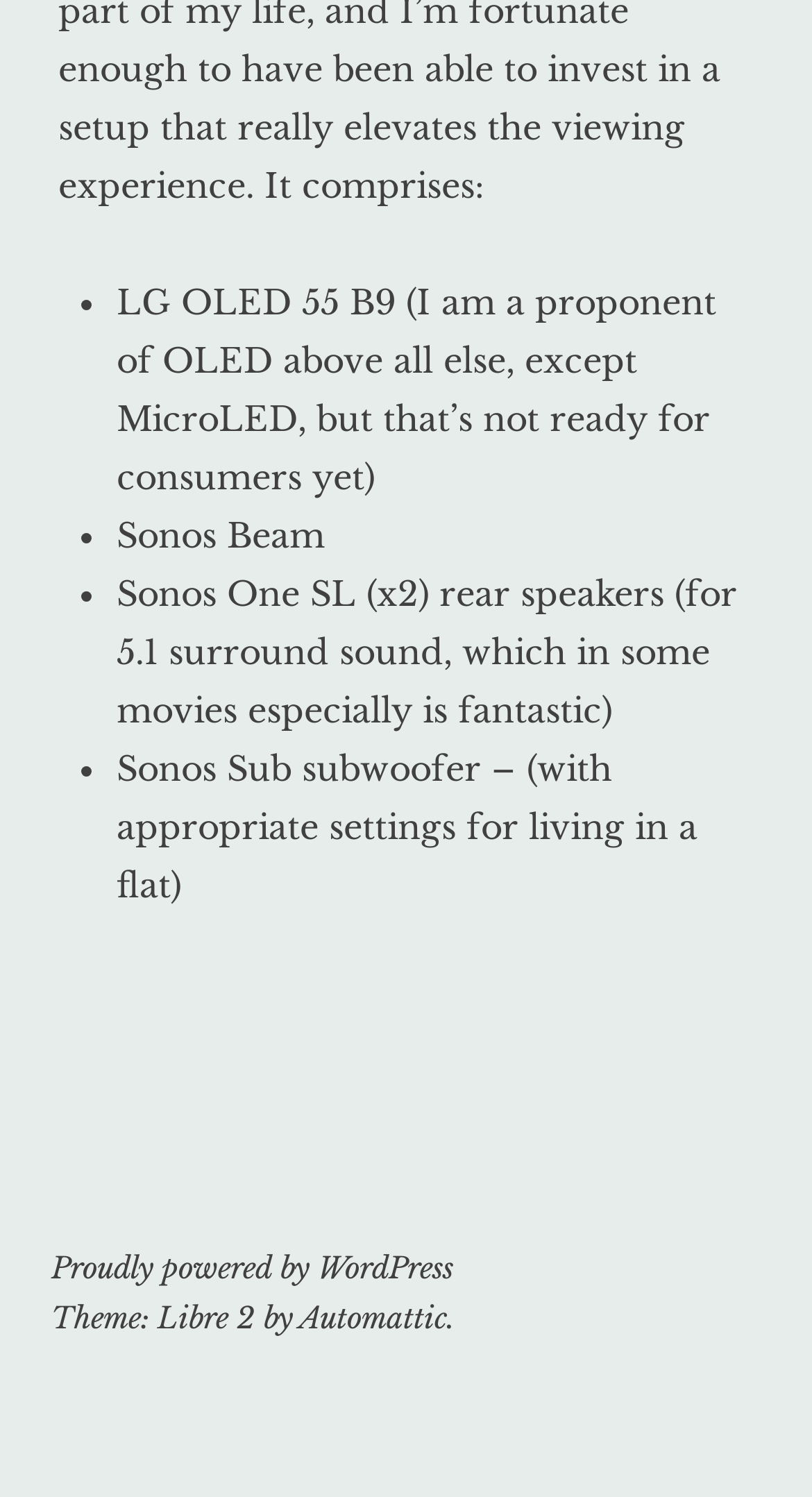Give a short answer to this question using one word or a phrase:
What platform powers the website?

WordPress